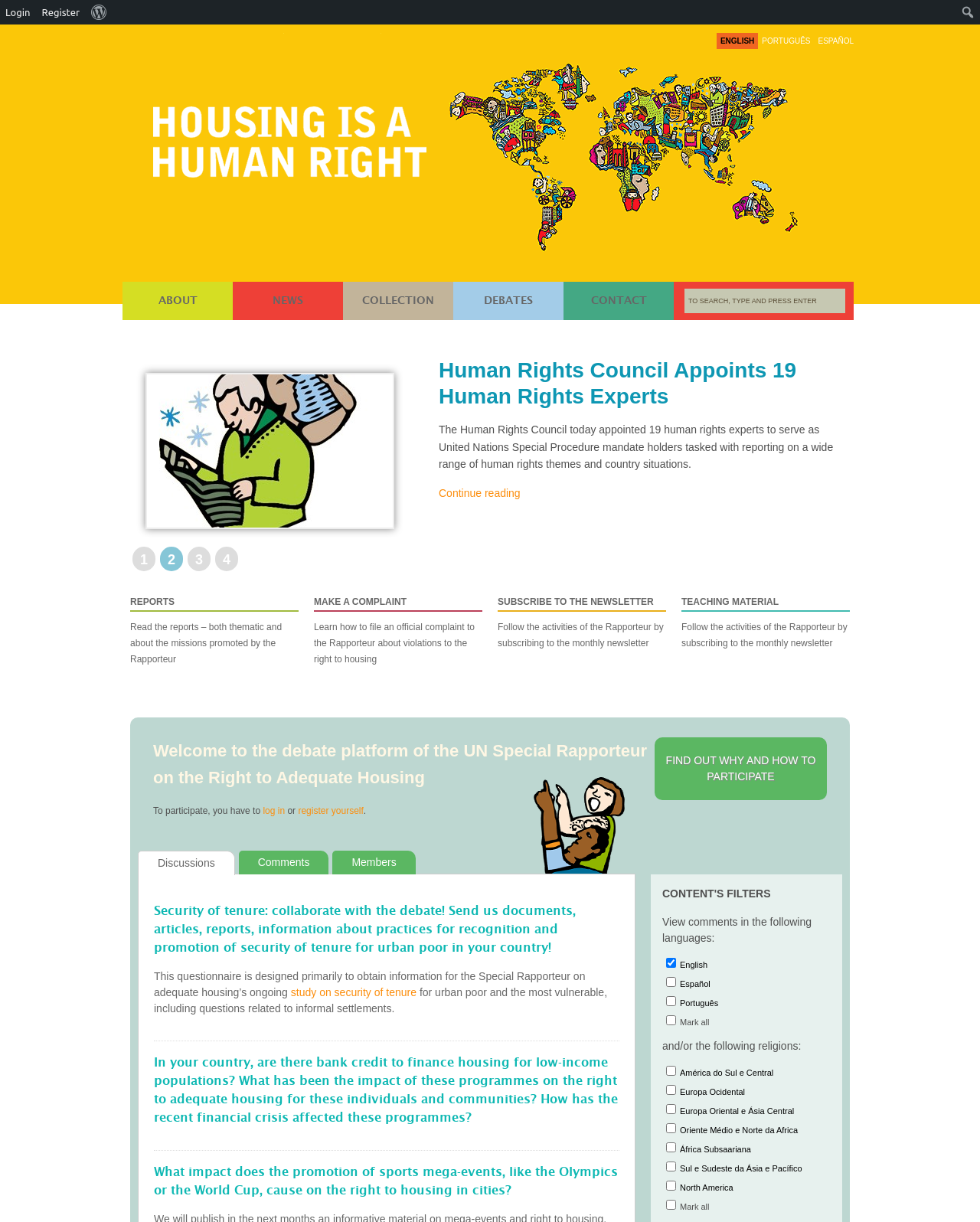Locate the bounding box coordinates of the clickable area needed to fulfill the instruction: "Switch to English language".

[0.731, 0.027, 0.774, 0.04]